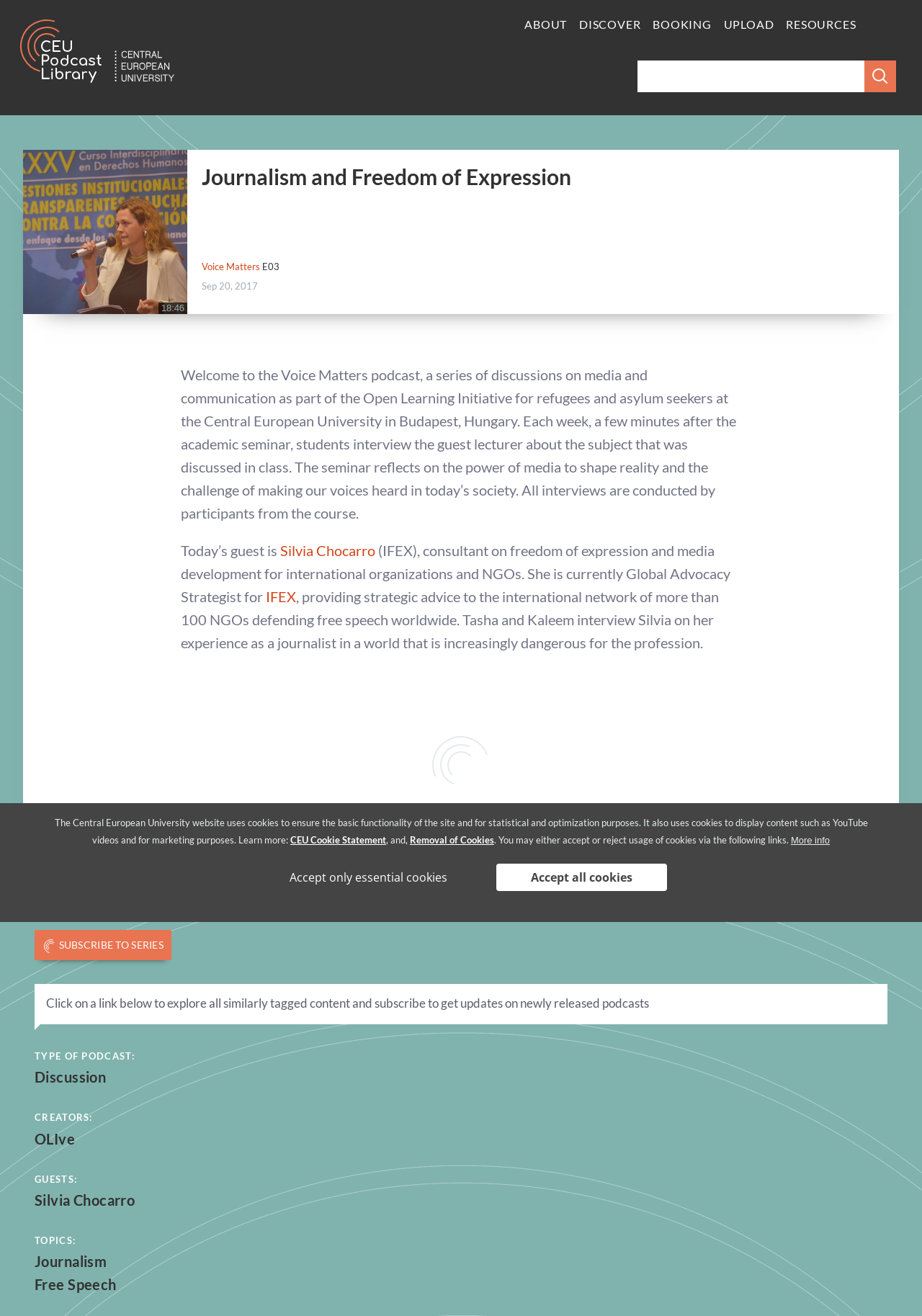Identify the bounding box coordinates of the area that should be clicked in order to complete the given instruction: "Listen to the podcast". The bounding box coordinates should be four float numbers between 0 and 1, i.e., [left, top, right, bottom].

[0.025, 0.114, 0.203, 0.239]